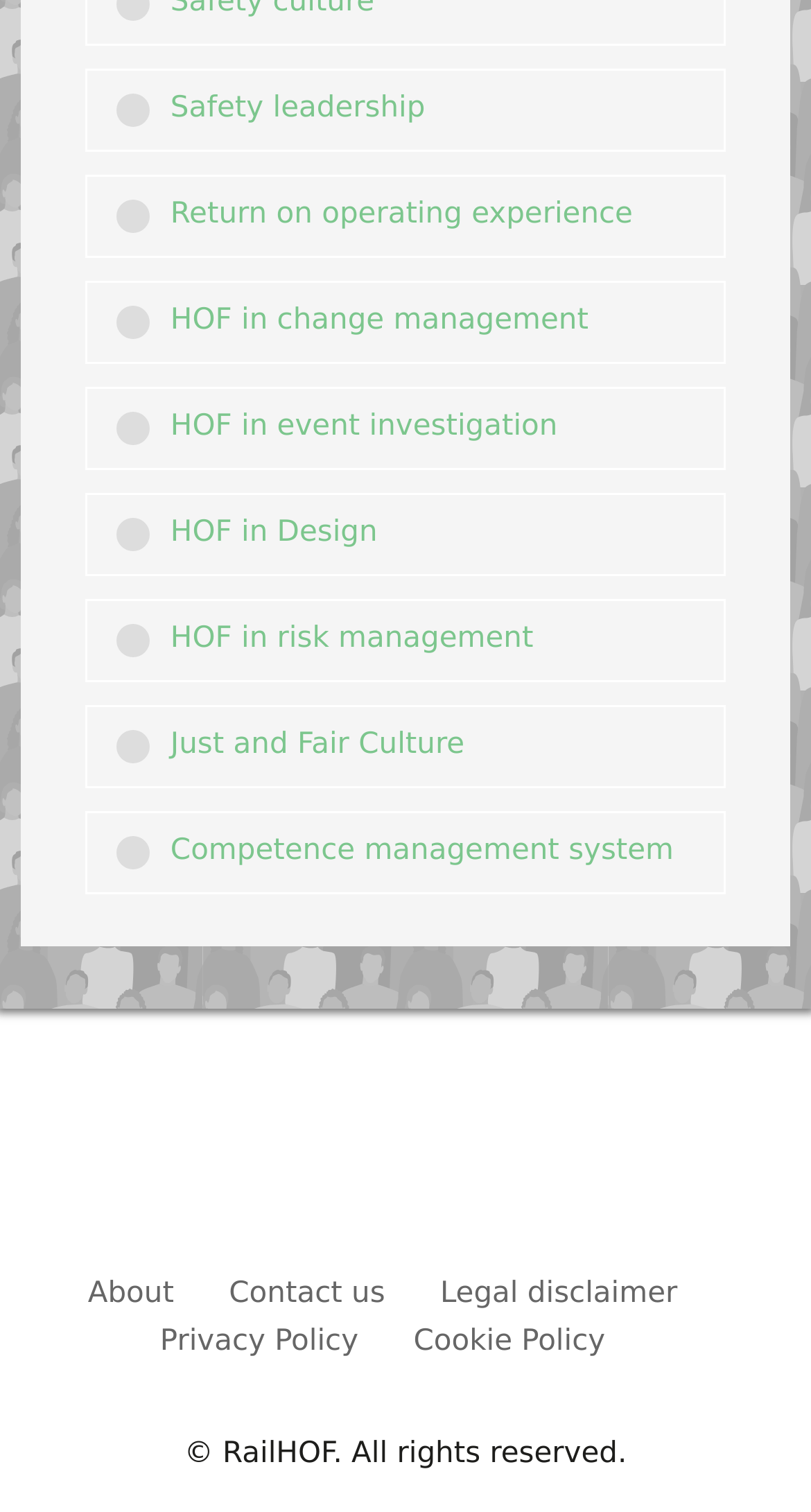How many links are there in the footer section?
Using the picture, provide a one-word or short phrase answer.

6